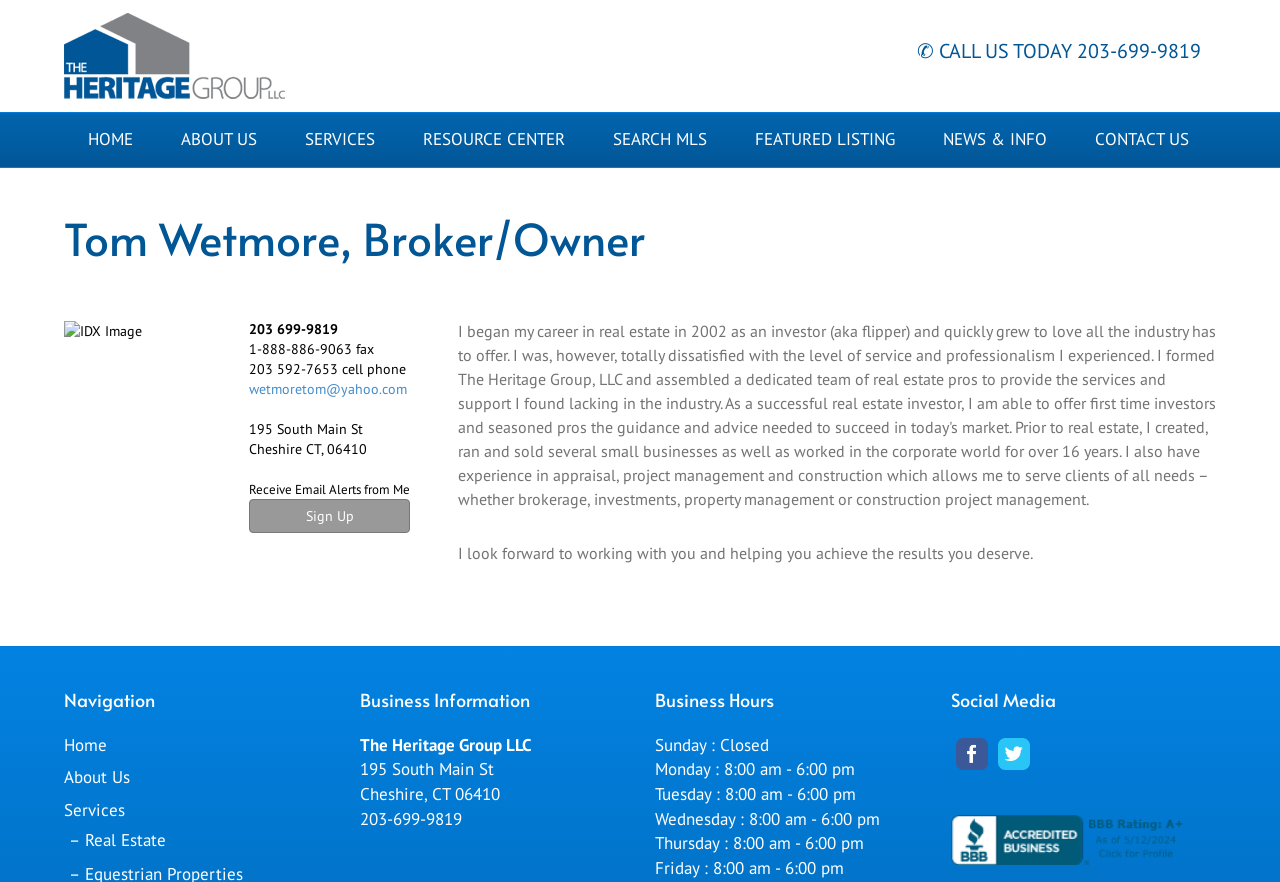What social media platforms are available?
Analyze the image and deliver a detailed answer to the question.

I found the social media platforms by looking at the bottom-right section of the webpage, where it provides links to social media platforms, including Facebook and Twitter.